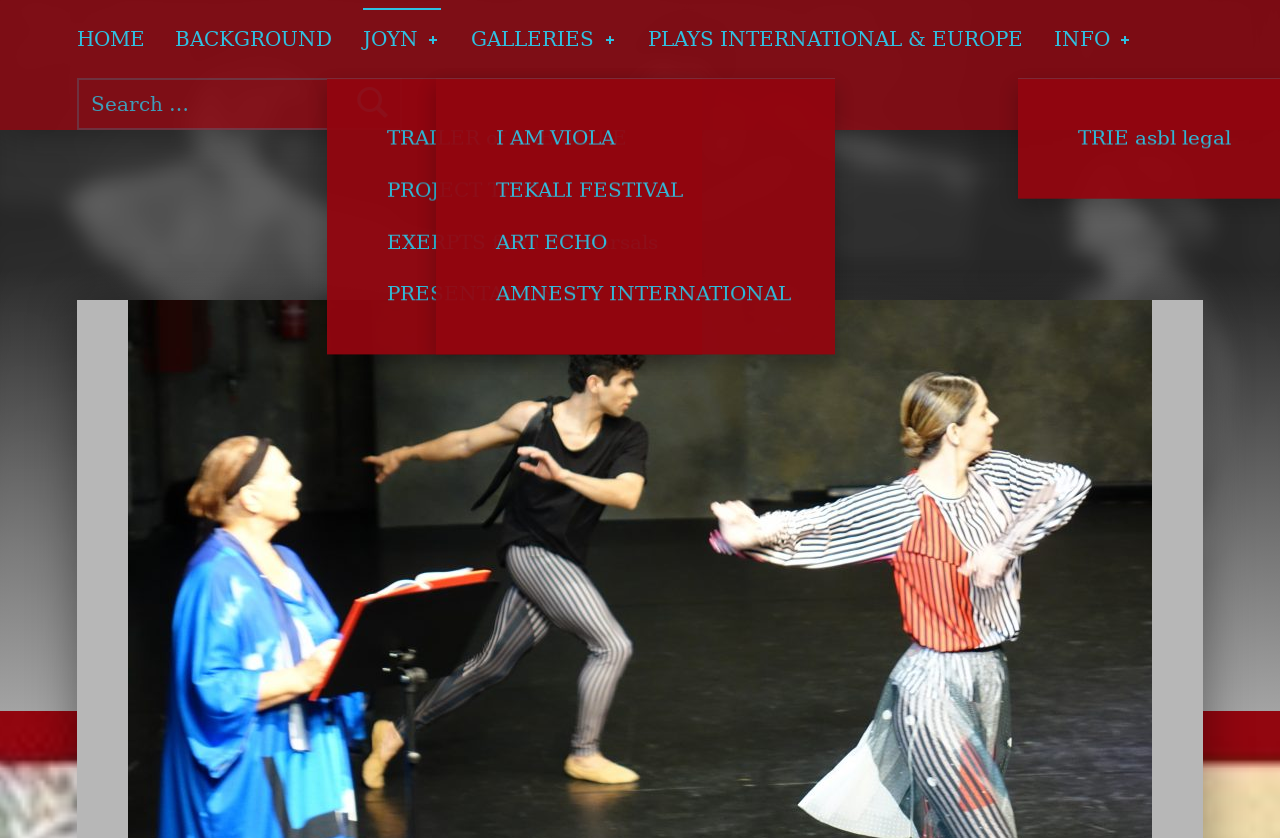Find the bounding box coordinates for the element described here: "New Listings".

None